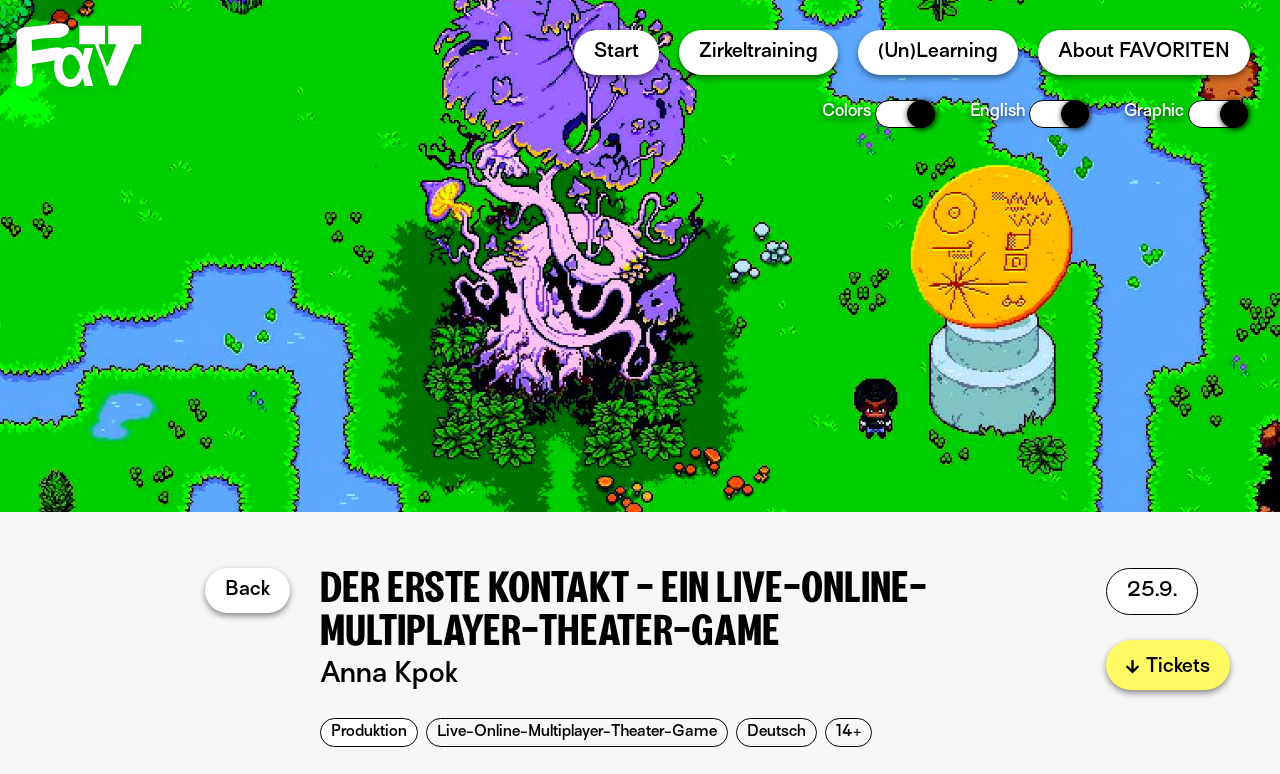Answer the question below in one word or phrase:
What is the date mentioned on the page?

25.9.